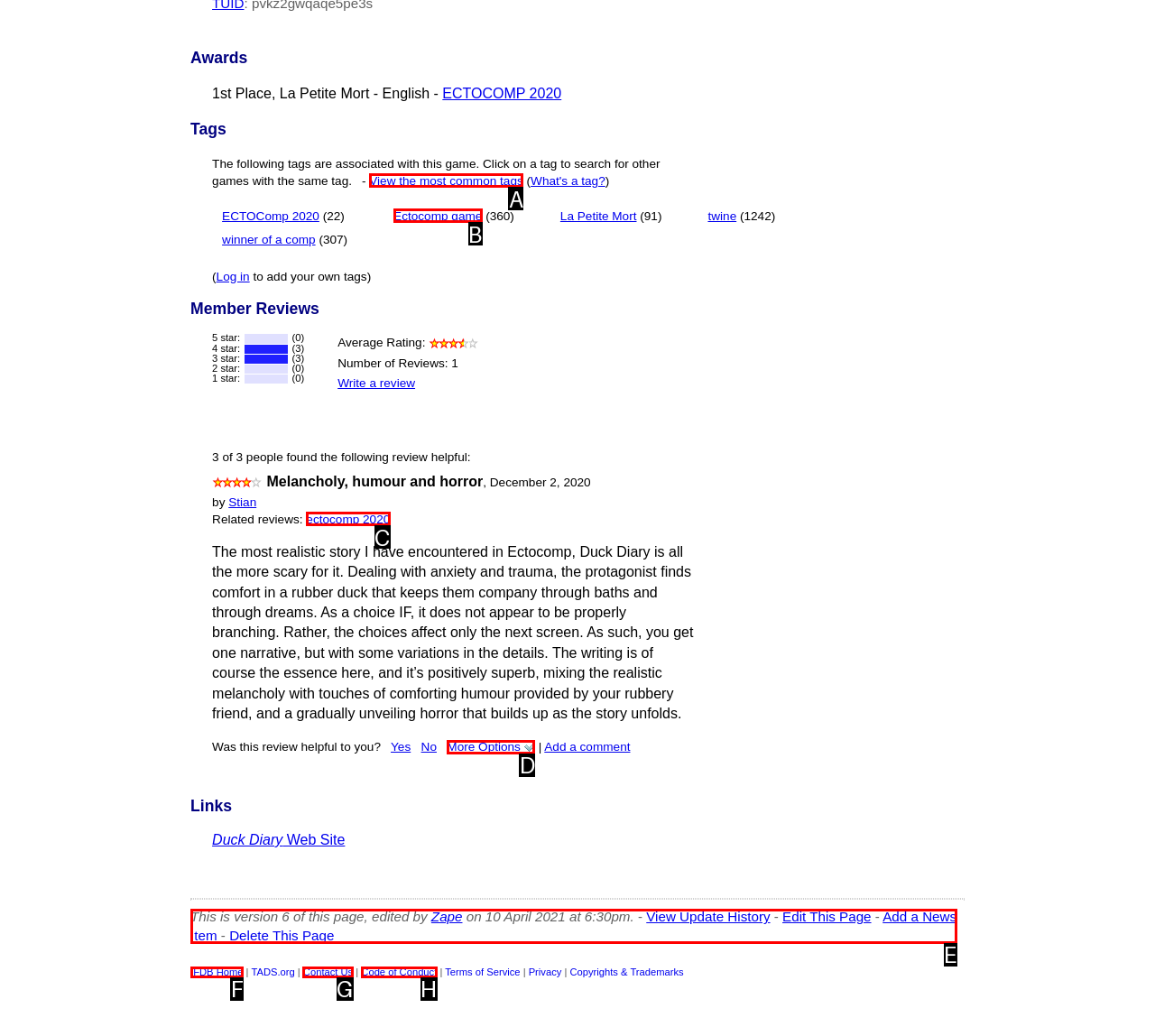Identify which HTML element matches the description: View the most common tags. Answer with the correct option's letter.

A